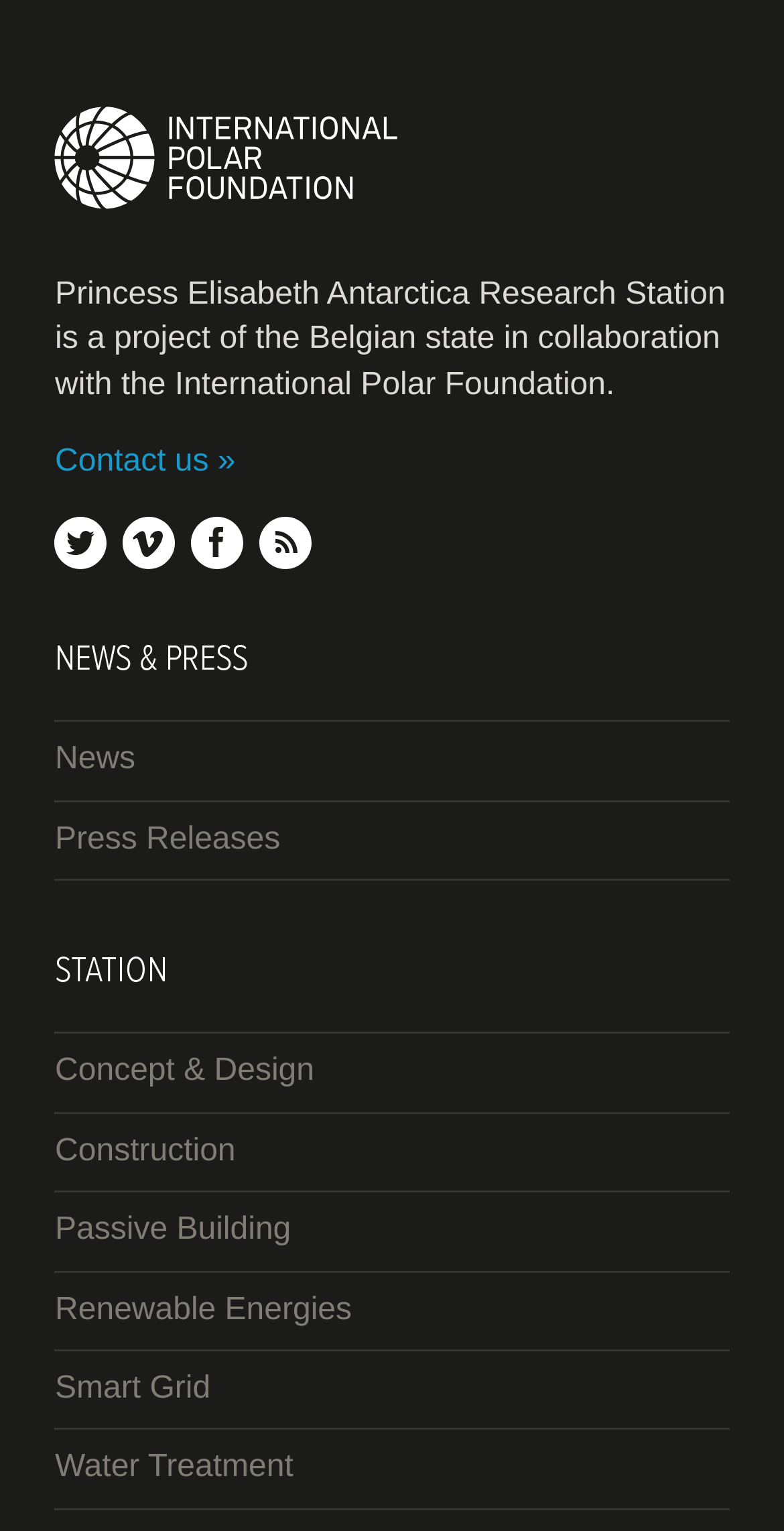Pinpoint the bounding box coordinates of the area that must be clicked to complete this instruction: "contact us".

[0.07, 0.29, 0.3, 0.312]